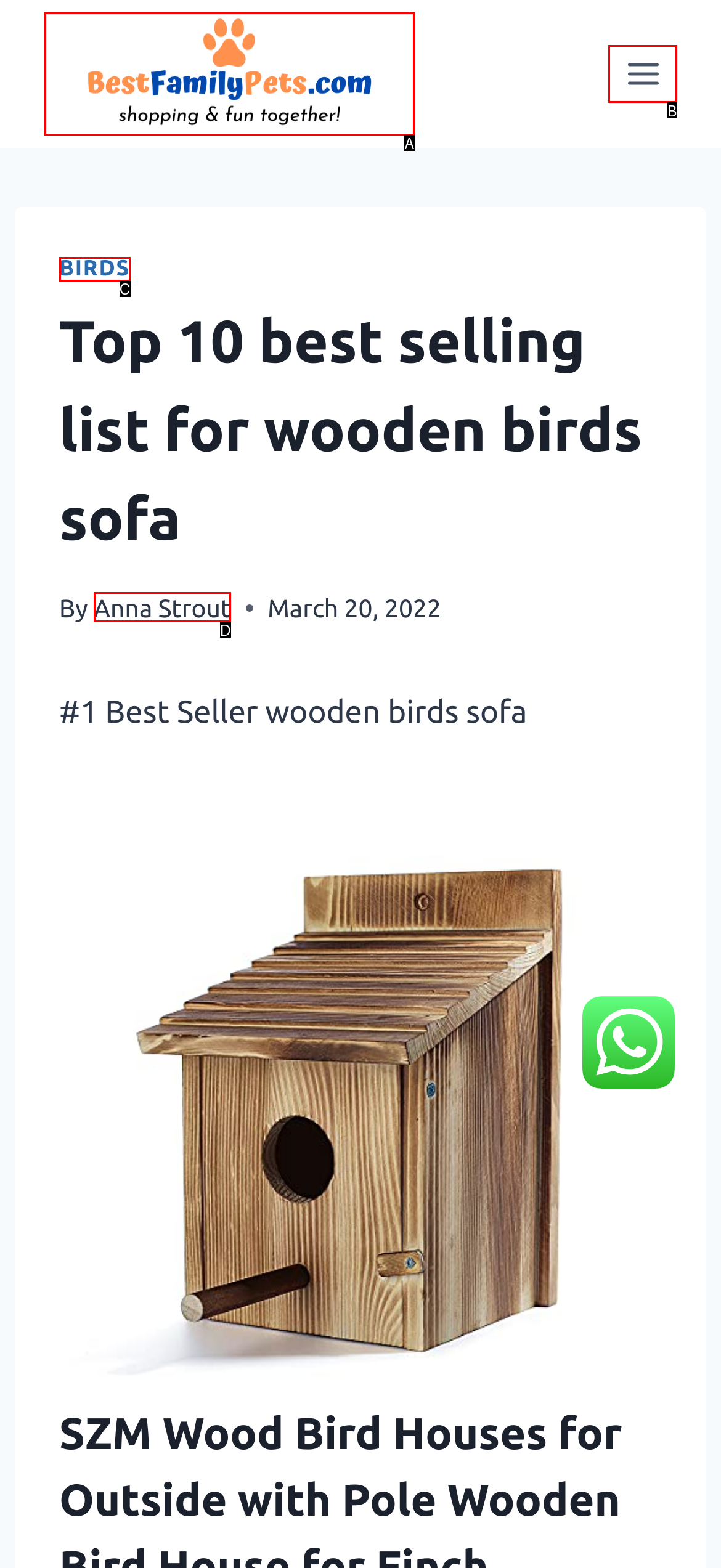Match the option to the description: Toggle Menu
State the letter of the correct option from the available choices.

B